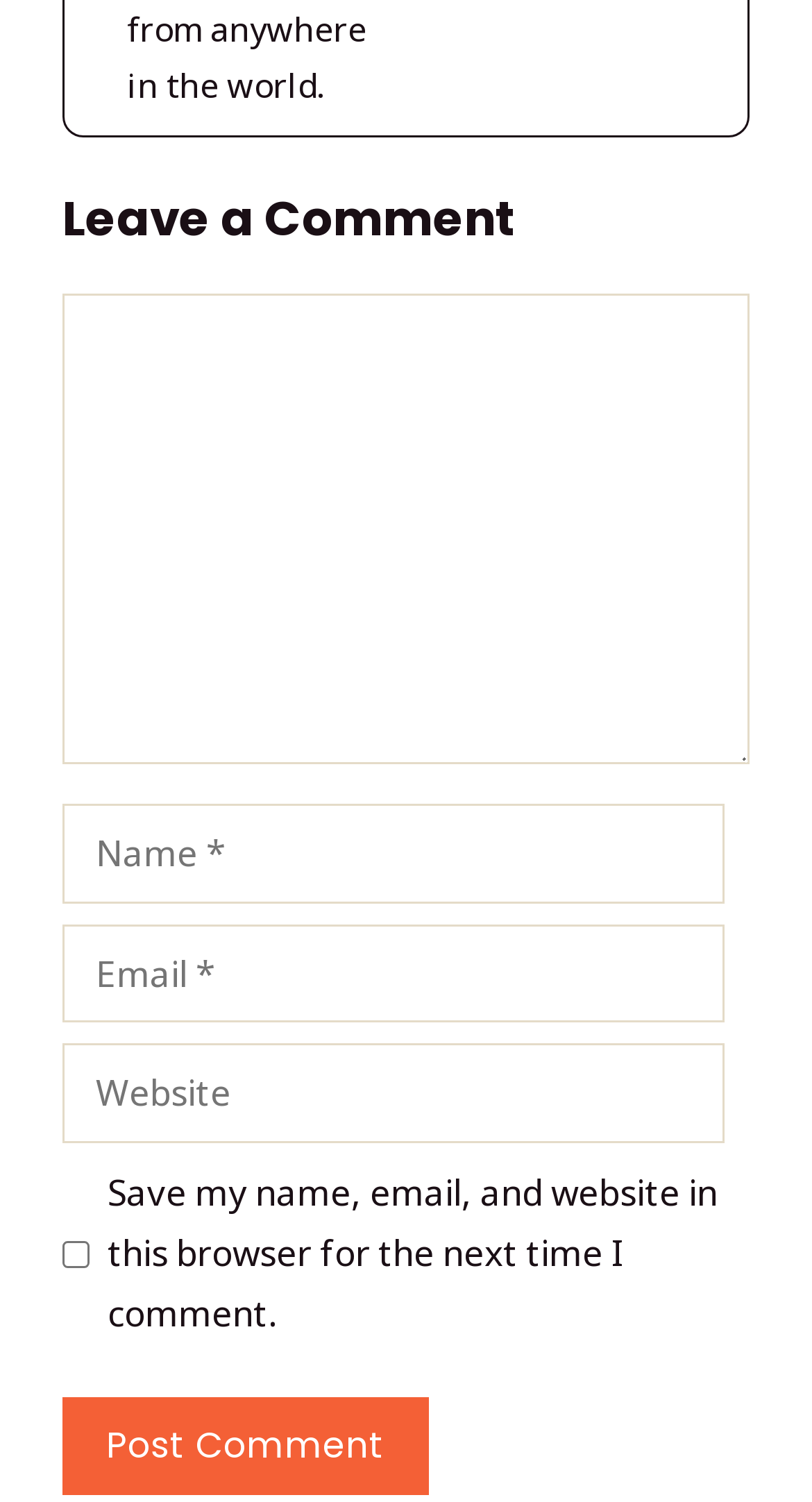Respond with a single word or phrase to the following question: Is the 'Website' field required to post a comment?

No